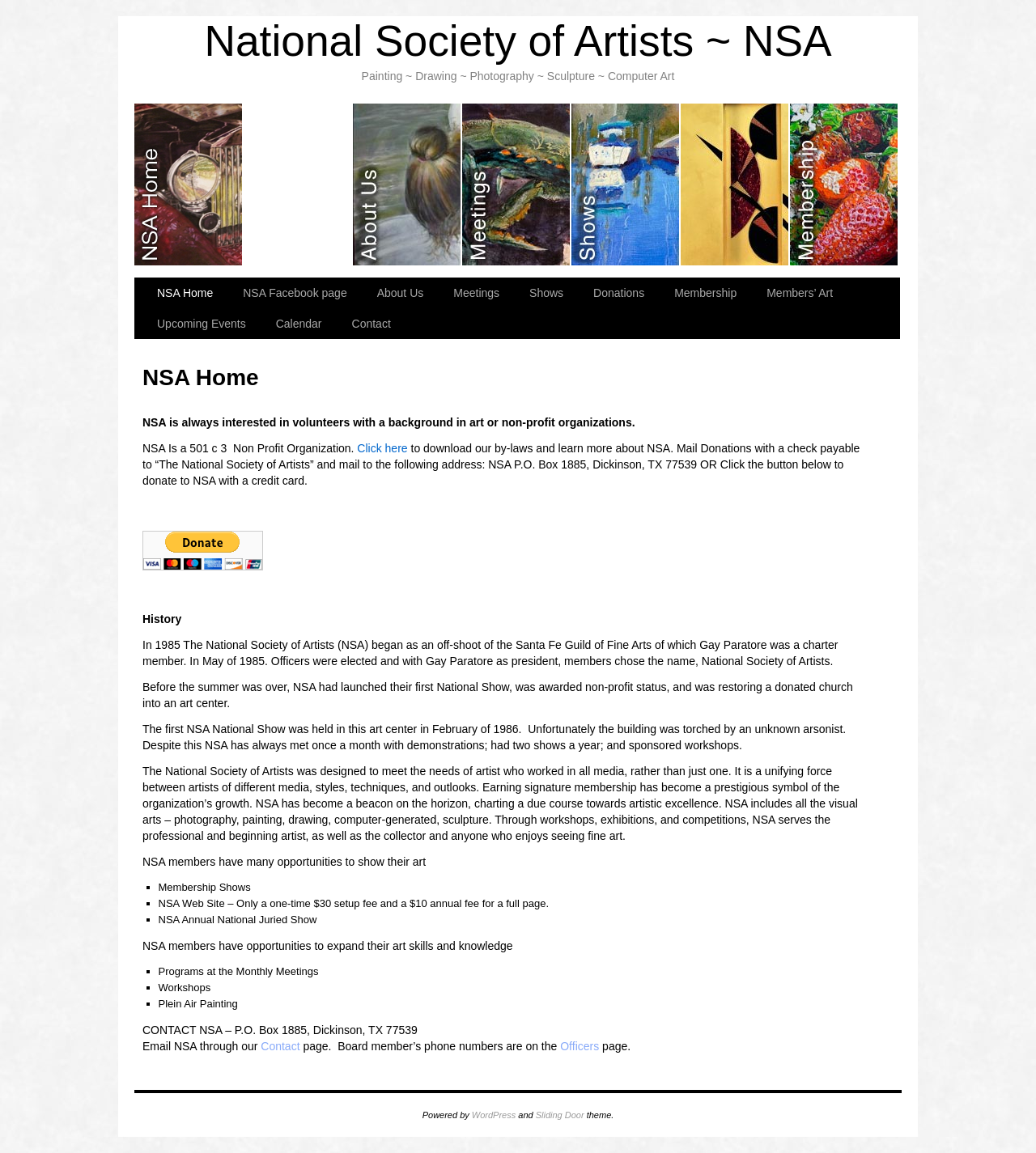Identify the bounding box coordinates for the region of the element that should be clicked to carry out the instruction: "Learn about NSA membership". The bounding box coordinates should be four float numbers between 0 and 1, i.e., [left, top, right, bottom].

[0.762, 0.09, 0.866, 0.23]